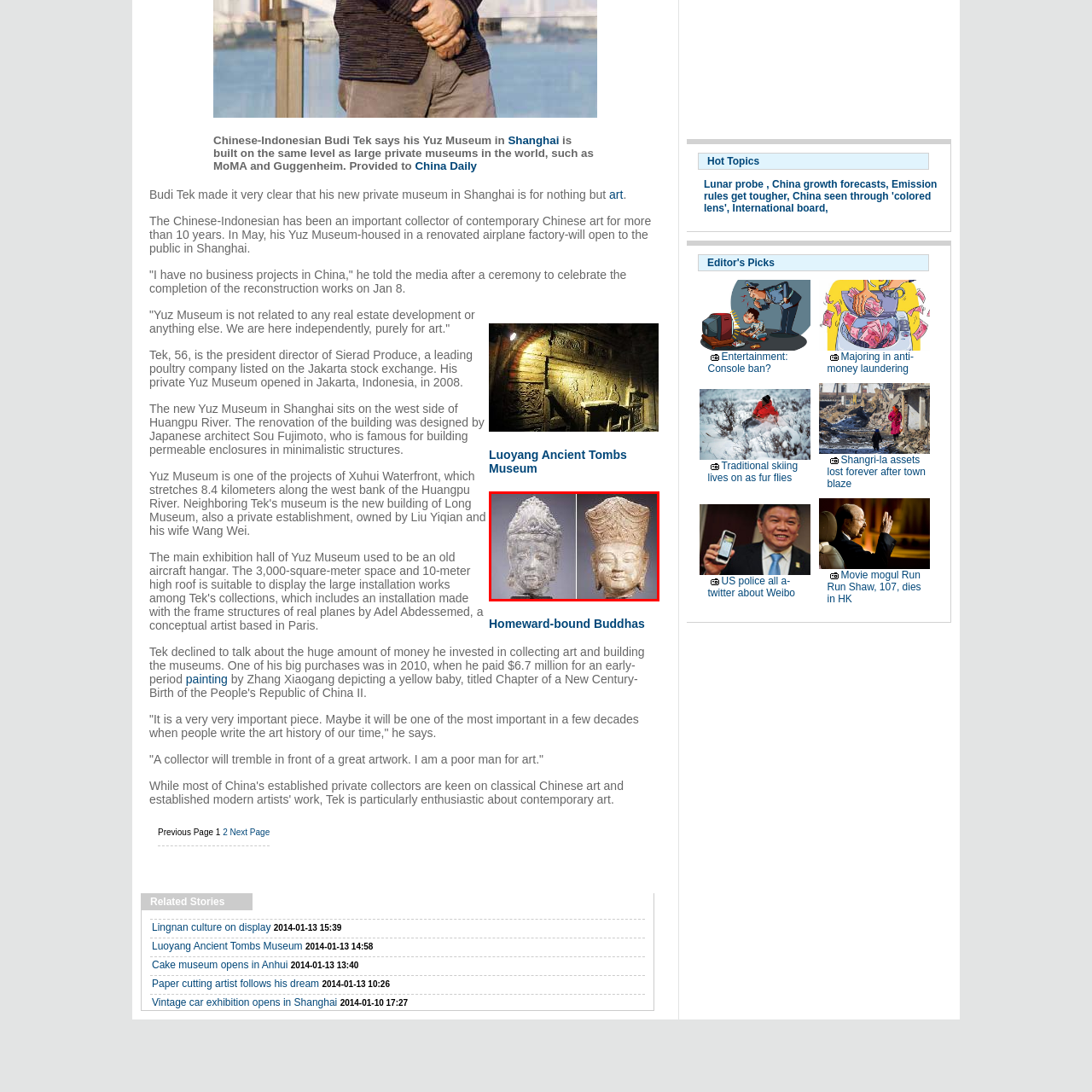What do the sculptures offer a glimpse into?
Pay attention to the section of the image highlighted by the red bounding box and provide a comprehensive answer to the question.

According to the caption, the sculptures offer a glimpse into the artistic traditions of Buddhist iconography, emphasizing the reverence and craftsmanship involved in creating these representations of spiritual figures.